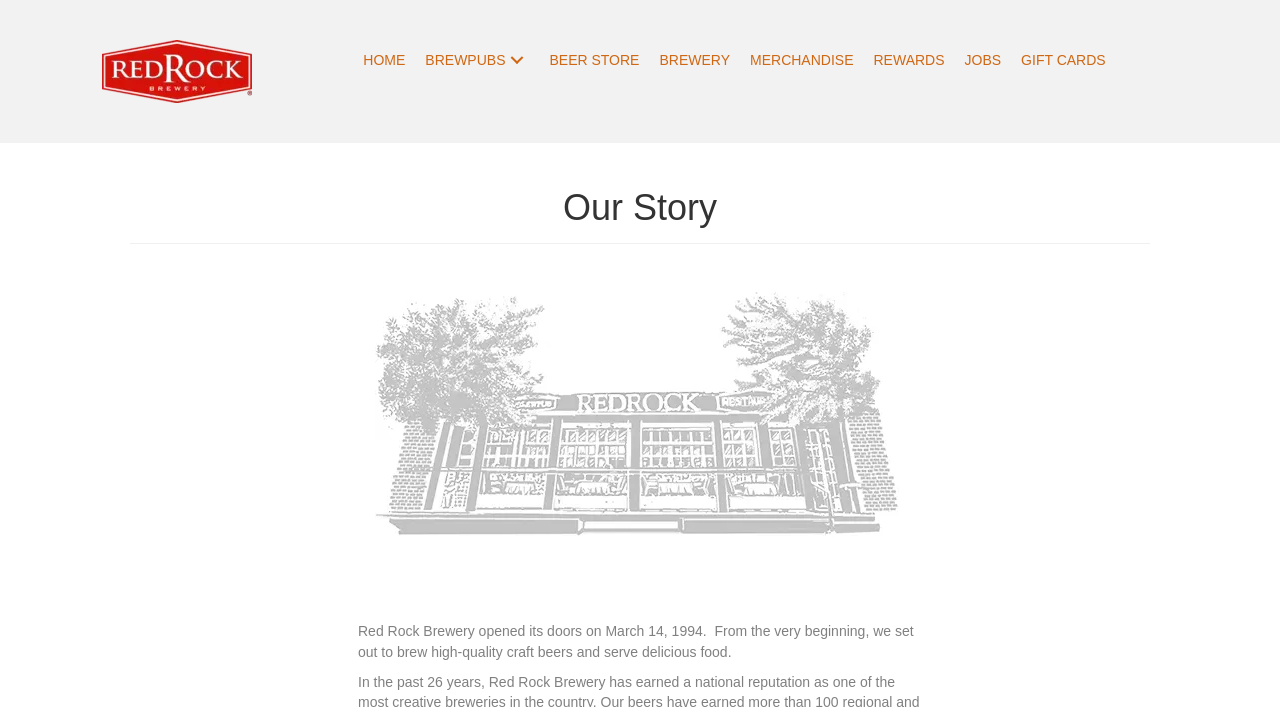Offer a detailed account of what is visible on the webpage.

The webpage is about Red Rock Brewery's story, with a prominent logo at the top left corner featuring the brewery's name. Below the logo, there is a main menu navigation bar that spans across the top of the page, containing 7 links: HOME, BREWPUBS, BEER STORE, BREWERY, MERCHANDISE, REWARDS, and JOBS, followed by GIFT CARDS at the end.

The main content of the page is divided into two sections. On the left side, there is a heading "Our Story" followed by a paragraph of text that describes the brewery's history, stating that it opened its doors on March 14, 1994, and has been committed to brewing high-quality craft beers and serving delicious food since then.

On the right side of the page, there is an image of a building sketch, which appears to be a illustration of the brewery's building. The image takes up a significant portion of the right side of the page, leaving some empty space at the top and bottom.

Overall, the webpage has a clean and simple layout, with a clear focus on telling the story of Red Rock Brewery's history and mission.